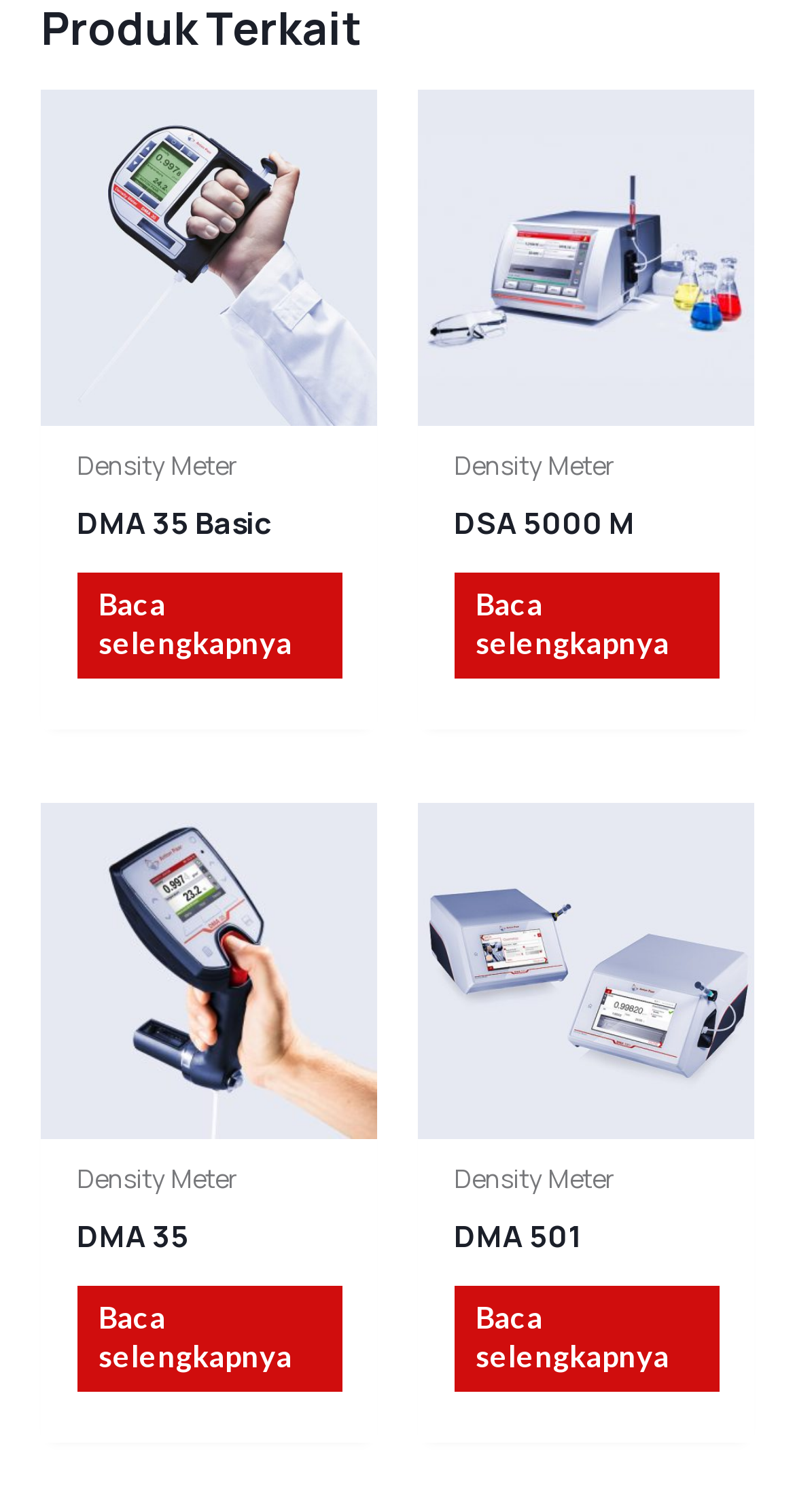What is the purpose of the 'Quick View' link?
Examine the screenshot and reply with a single word or phrase.

To quickly view product details